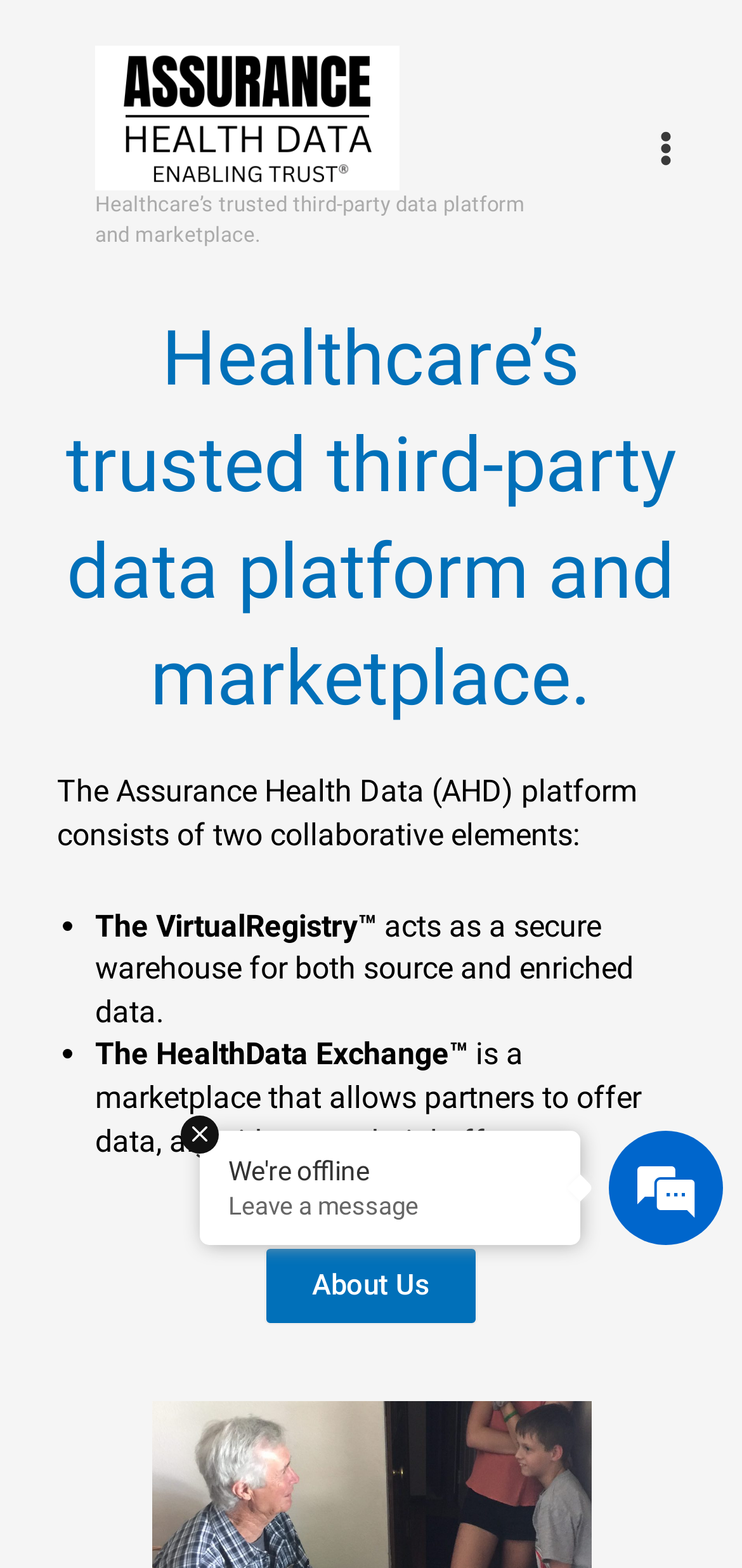What are the two elements of the Assurance Health Data platform?
Use the information from the screenshot to give a comprehensive response to the question.

The Assurance Health Data platform consists of two collaborative elements, which are The VirtualRegistry and The HealthData Exchange, as described in the paragraph below the main heading.